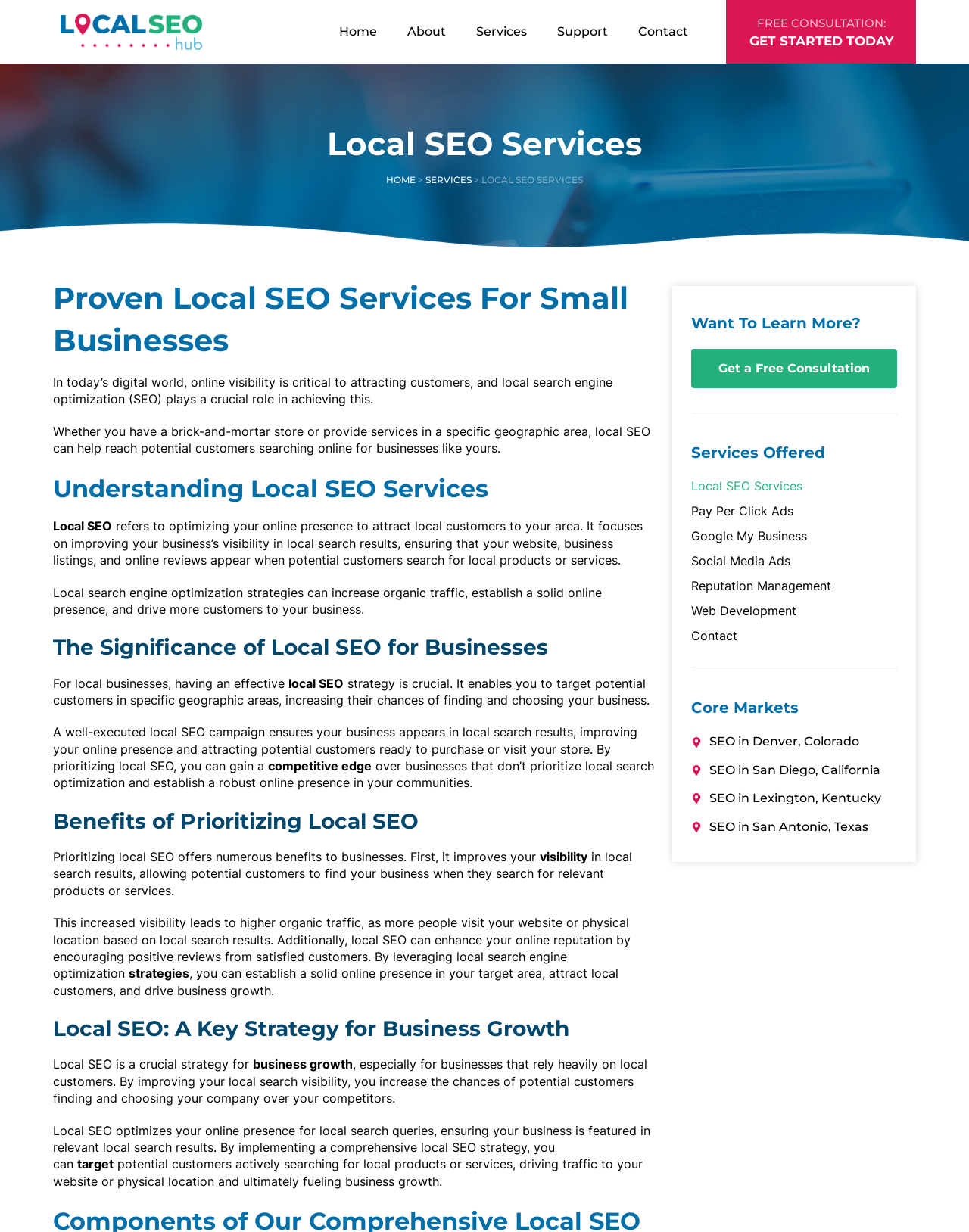What services are offered by the company?
Based on the image content, provide your answer in one word or a short phrase.

Local SEO, PPC Ads, etc.